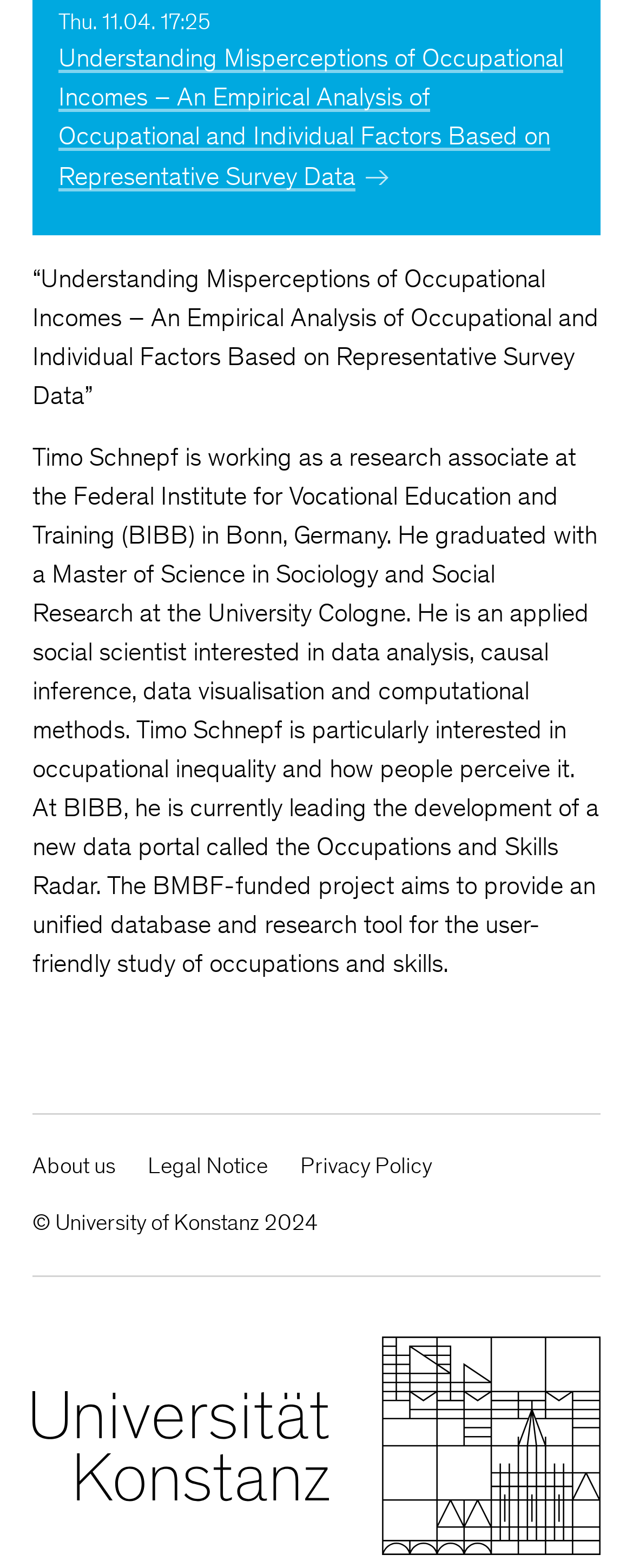Identify and provide the bounding box coordinates of the UI element described: "Privacy Policy". The coordinates should be formatted as [left, top, right, bottom], with each number being a float between 0 and 1.

[0.474, 0.734, 0.682, 0.755]